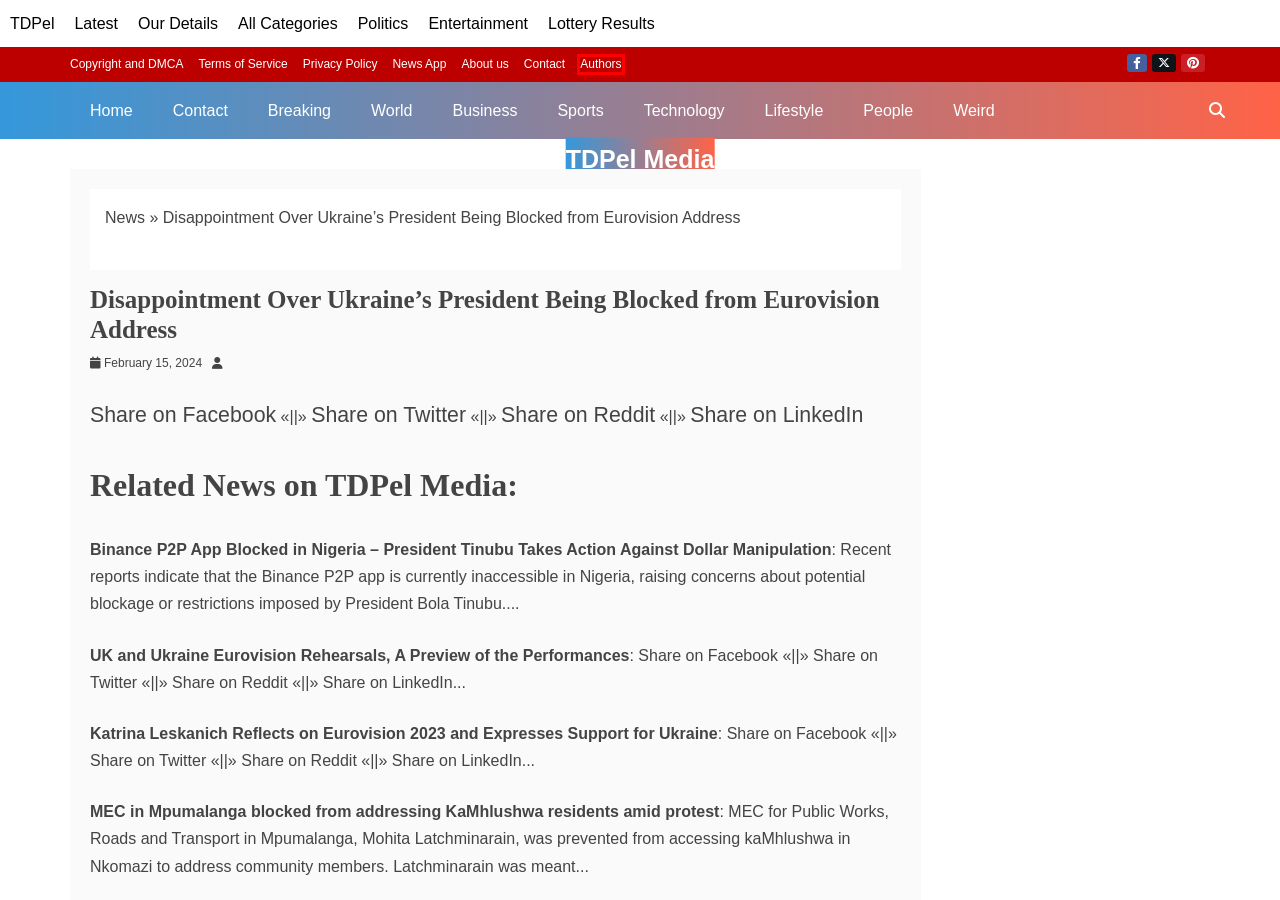You are presented with a screenshot of a webpage with a red bounding box. Select the webpage description that most closely matches the new webpage after clicking the element inside the red bounding box. The options are:
A. UK And Ukraine Eurovision Rehearsals, A Preview Of The Performances - TDPel Media
B. Terms Of Service - TDPel Media
C. Katrina Leskanich Reflects On Eurovision 2023 And Expresses Support For Ukraine - TDPel Media
D. Authors - TDPel Media
E. News App - TDPel Media
F. Technology News - TDPel Media
G. Sports News - TDPel Media
H. About Us - TDPel Media

D